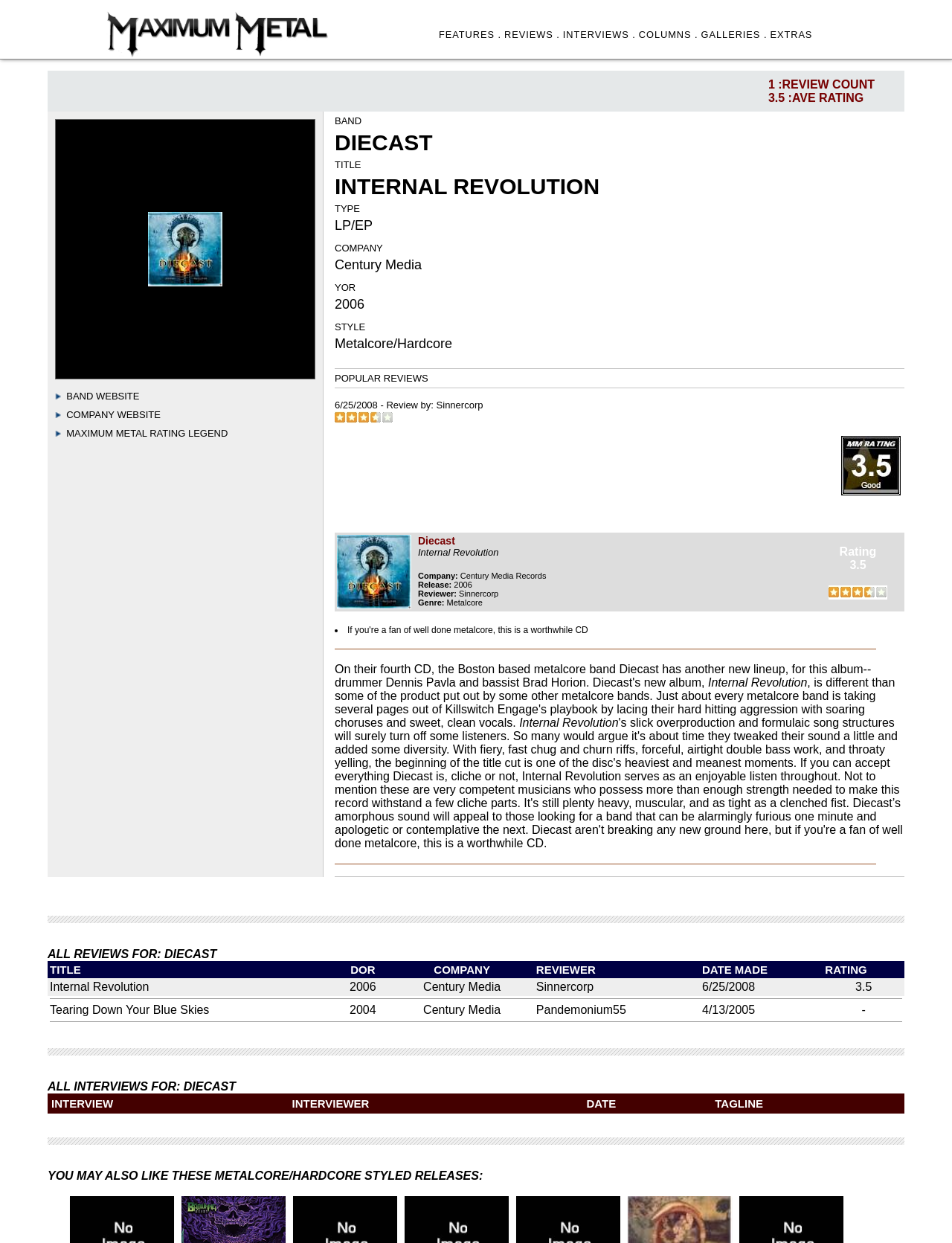What is the genre of the album 'Internal Revolution'?
Use the information from the screenshot to give a comprehensive response to the question.

The genre of the album is mentioned in the review, where it is listed as Metalcore/Hardcore, which is a subgenre of heavy metal music.